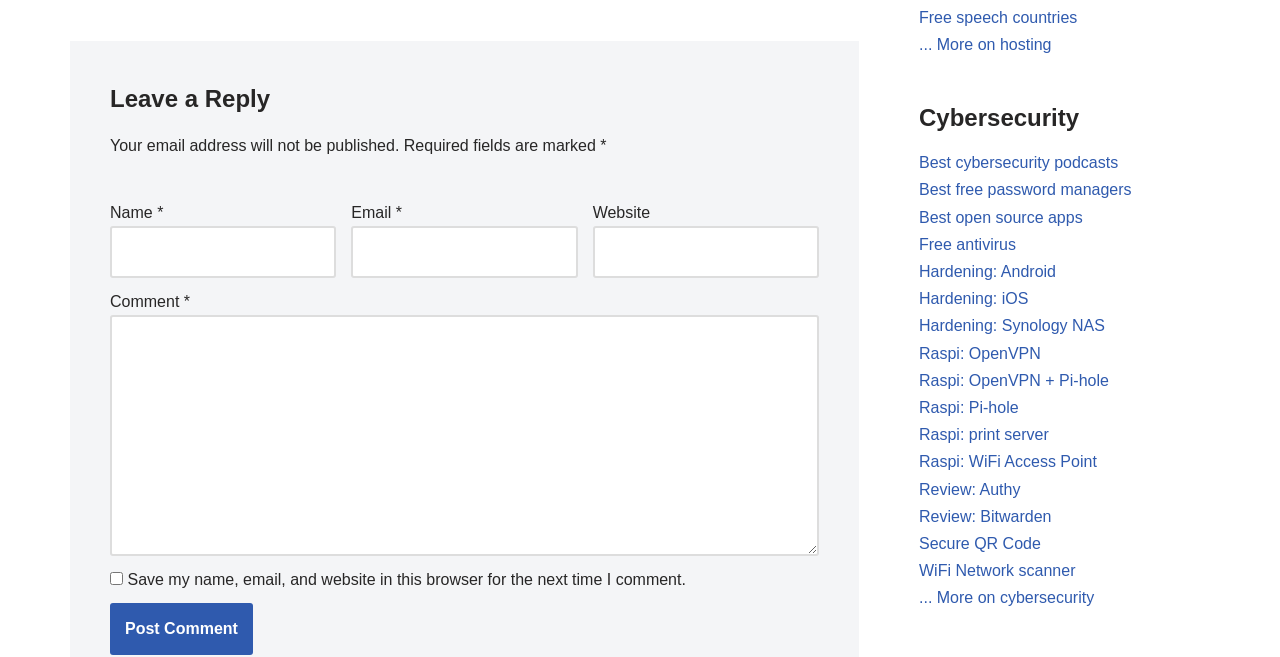Using the element description Free speech countries, predict the bounding box coordinates for the UI element. Provide the coordinates in (top-left x, top-left y, bottom-right x, bottom-right y) format with values ranging from 0 to 1.

[0.718, 0.014, 0.842, 0.04]